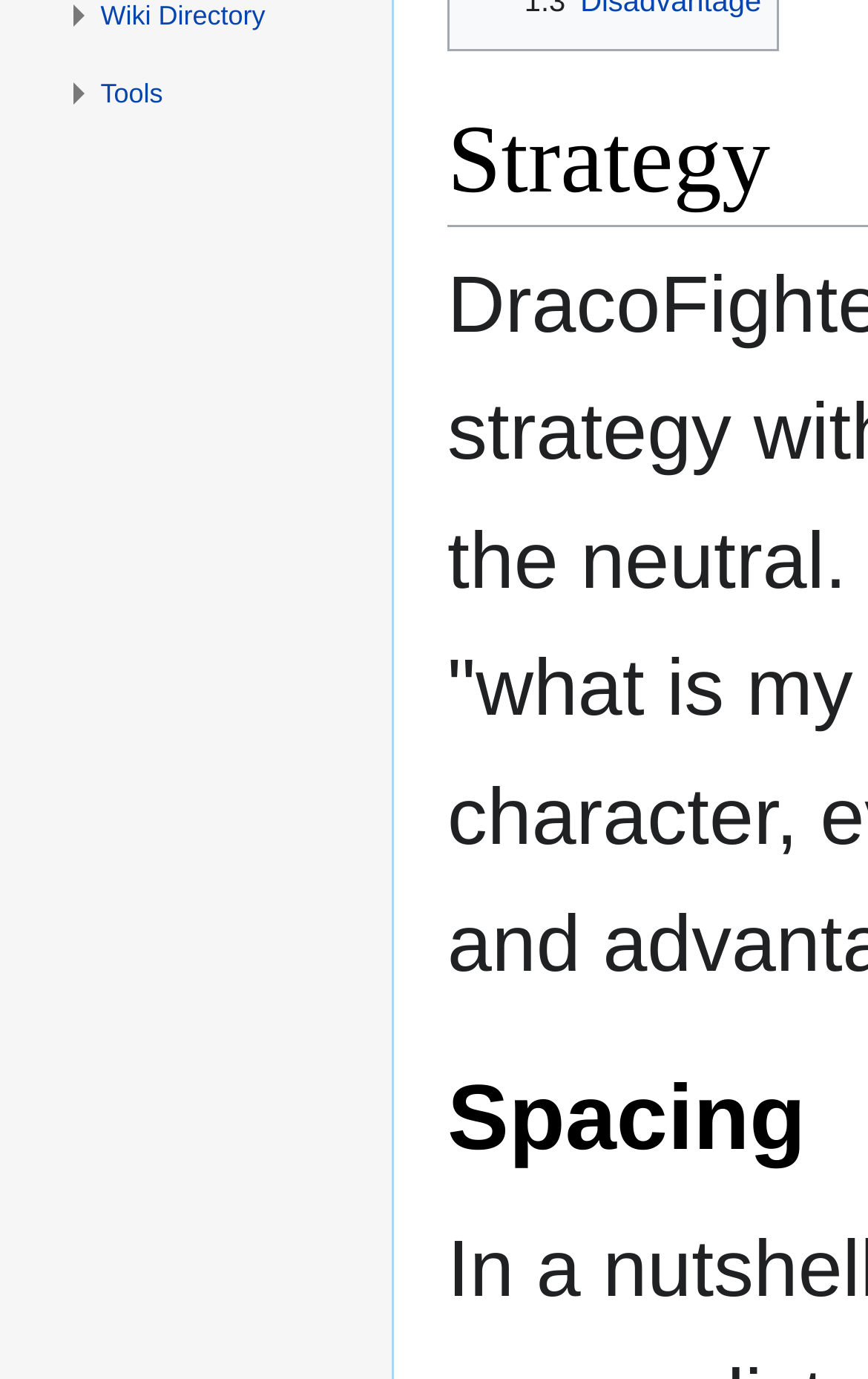Determine the bounding box coordinates for the UI element described. Format the coordinates as (top-left x, top-left y, bottom-right x, bottom-right y) and ensure all values are between 0 and 1. Element description: Tools

[0.116, 0.057, 0.188, 0.079]